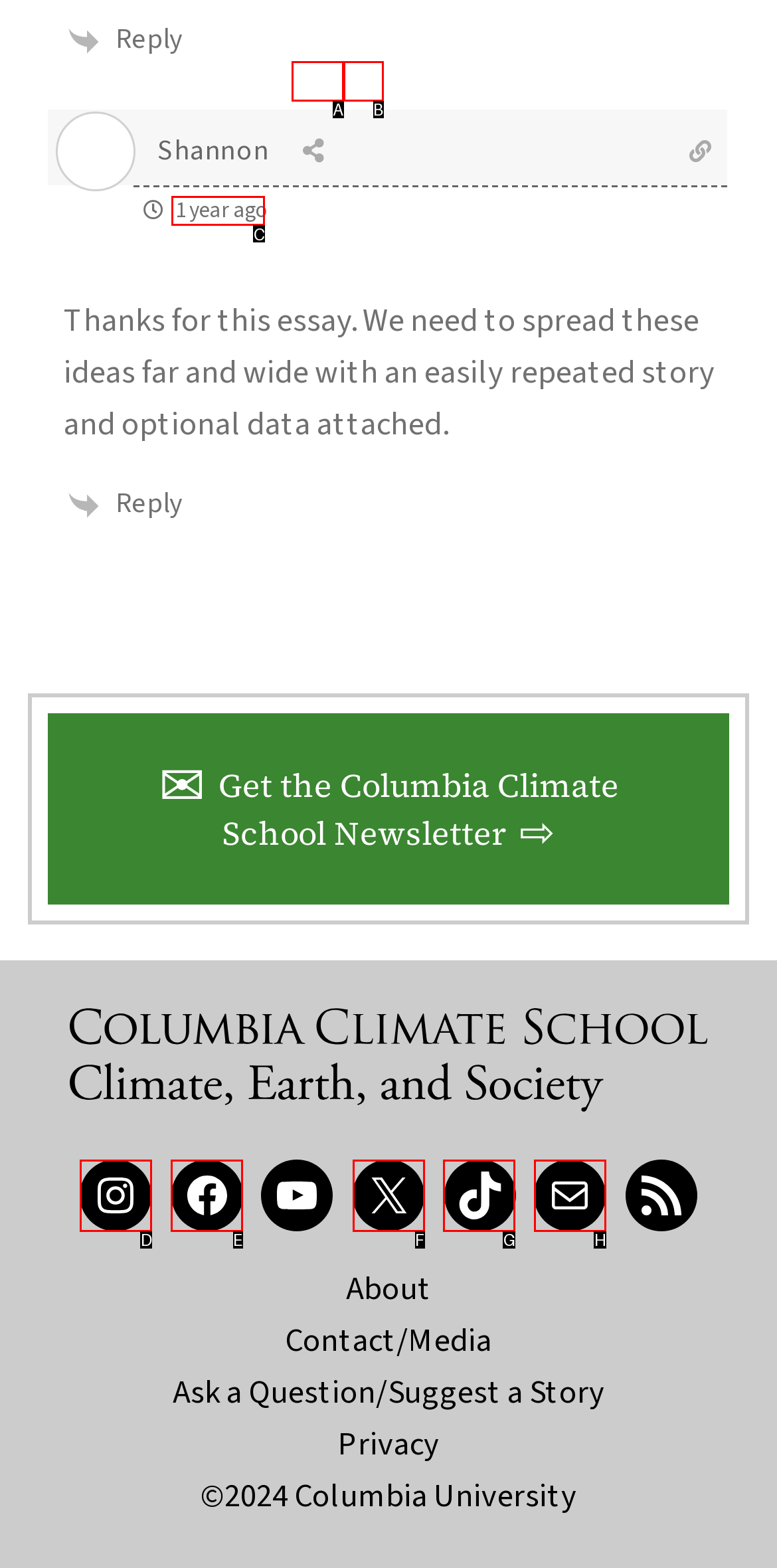Select the HTML element to finish the task: Read the article posted 1 year ago Reply with the letter of the correct option.

C